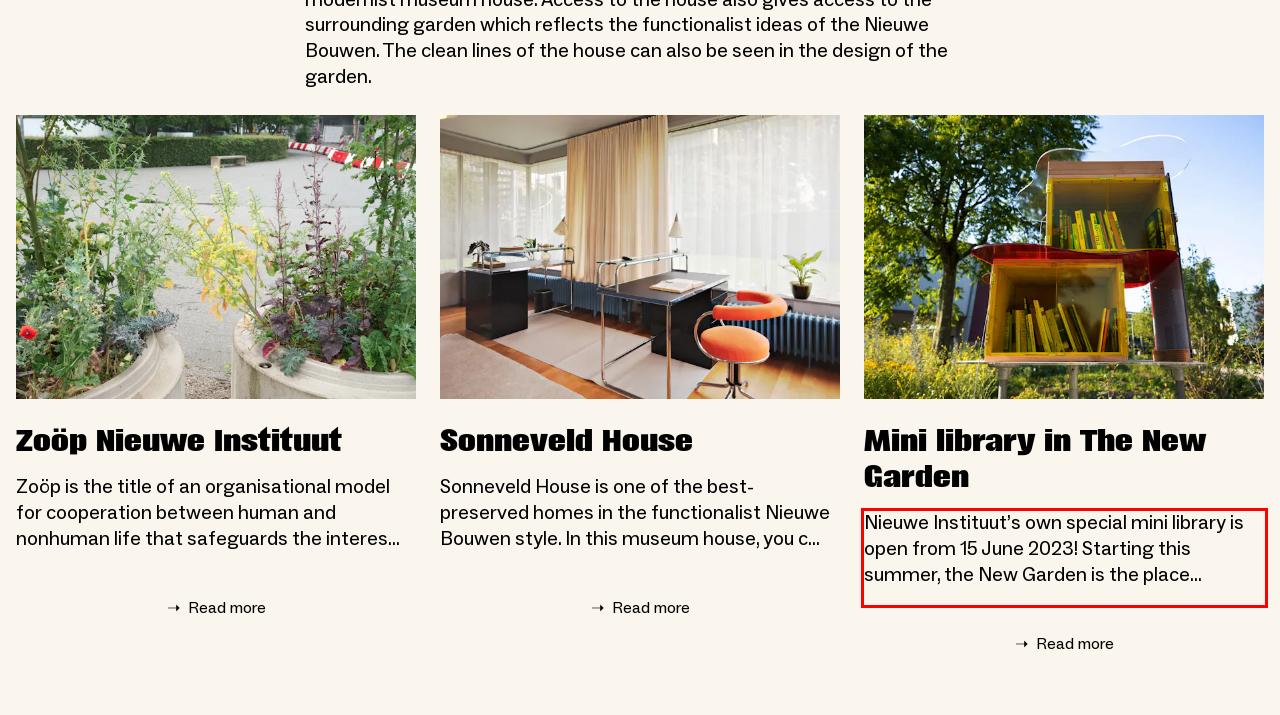Within the screenshot of the webpage, locate the red bounding box and use OCR to identify and provide the text content inside it.

Nieuwe Instituut’s own special mini library is open from 15 June 2023! Starting this summer, the New Garden is the place...